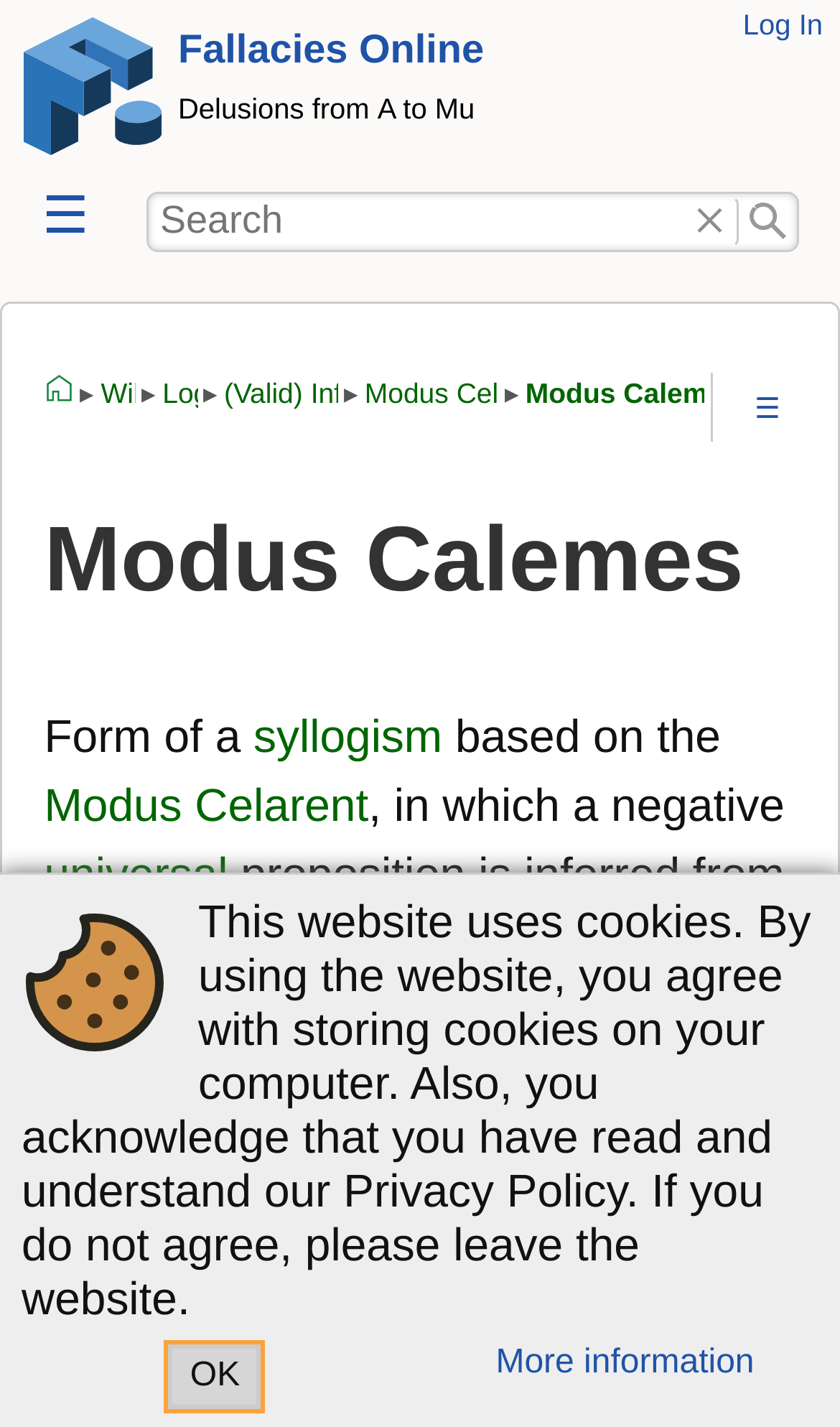Please mark the bounding box coordinates of the area that should be clicked to carry out the instruction: "Search for something".

[0.177, 0.135, 0.811, 0.175]